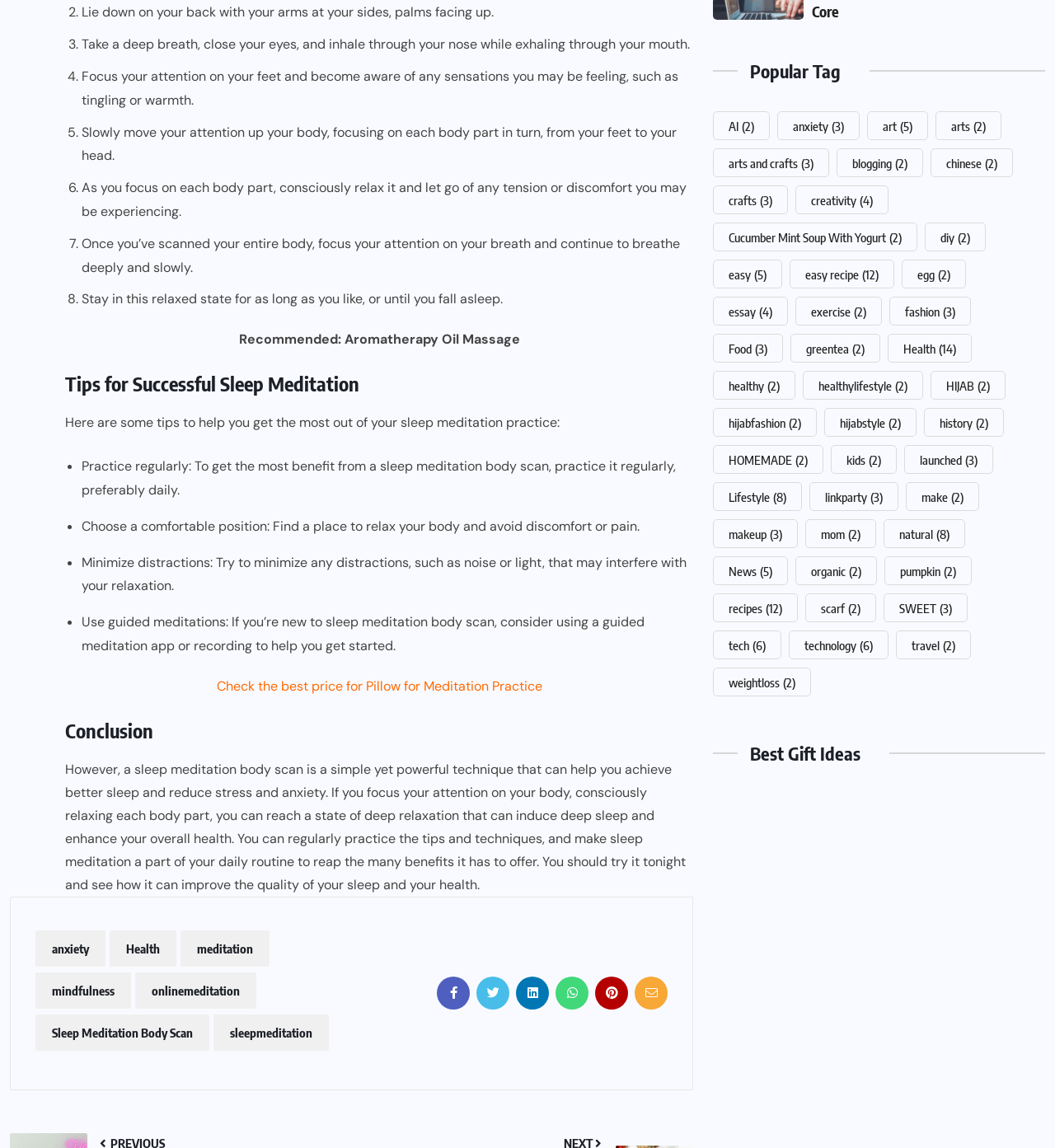Locate the UI element described by easy recipe (12) in the provided webpage screenshot. Return the bounding box coordinates in the format (top-left x, top-left y, bottom-right x, bottom-right y), ensuring all values are between 0 and 1.

[0.749, 0.226, 0.848, 0.251]